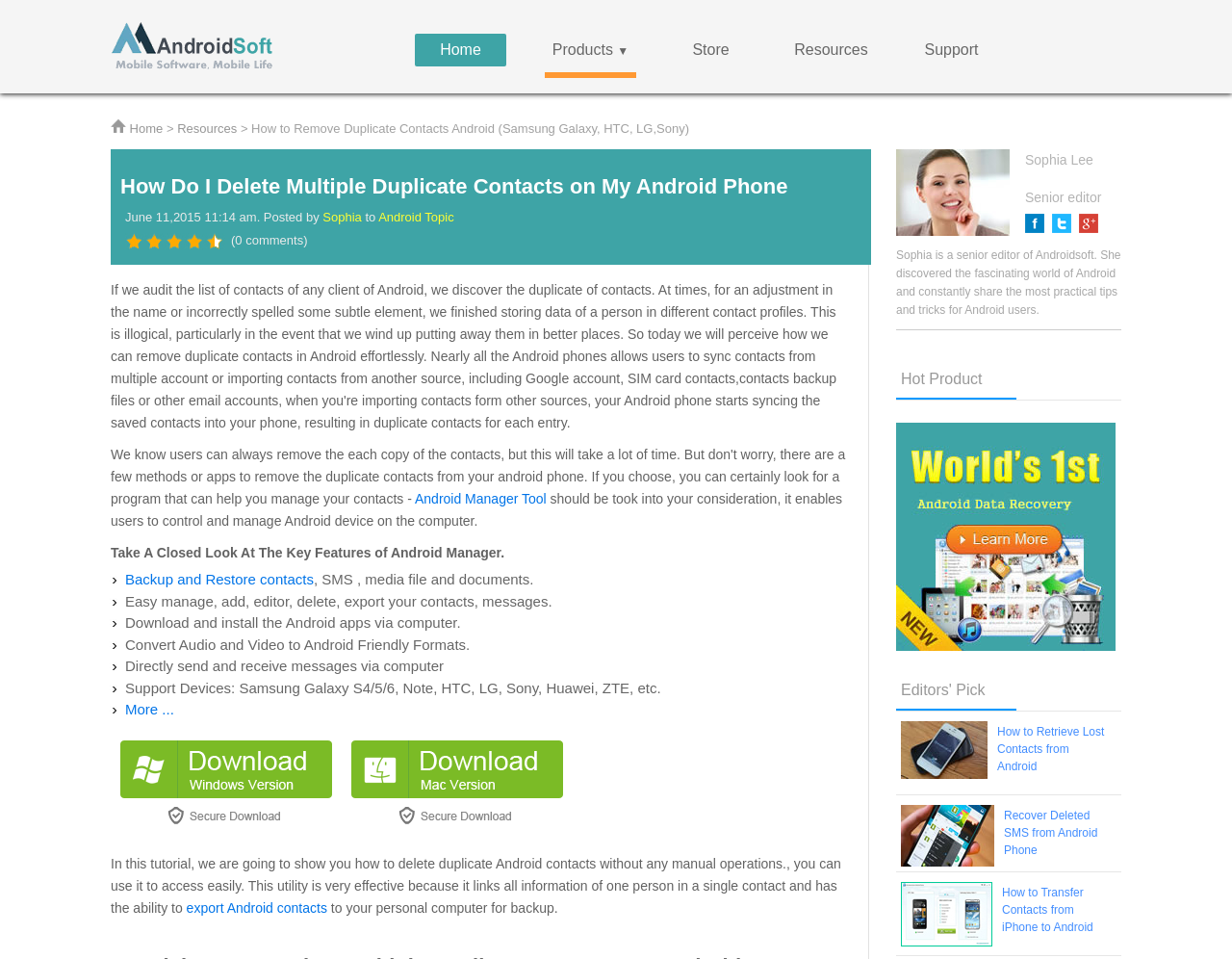Please find the bounding box coordinates of the section that needs to be clicked to achieve this instruction: "Click the 'More...' link".

[0.102, 0.731, 0.141, 0.748]